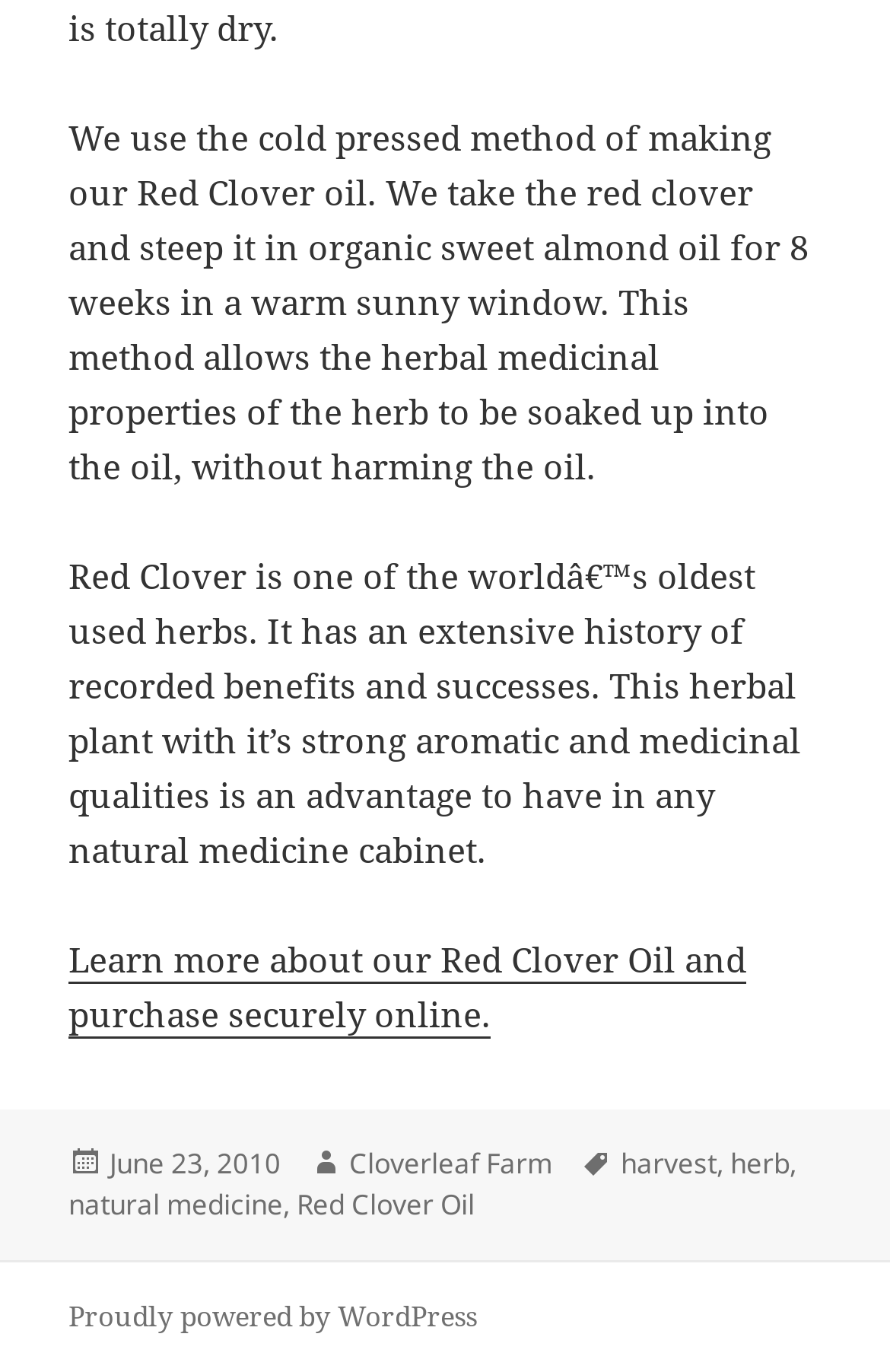What is the name of the author of the article?
Refer to the image and provide a detailed answer to the question.

The footer section of the webpage contains an 'Author' label followed by a link to 'Cloverleaf Farm', which is the name of the author of the article.